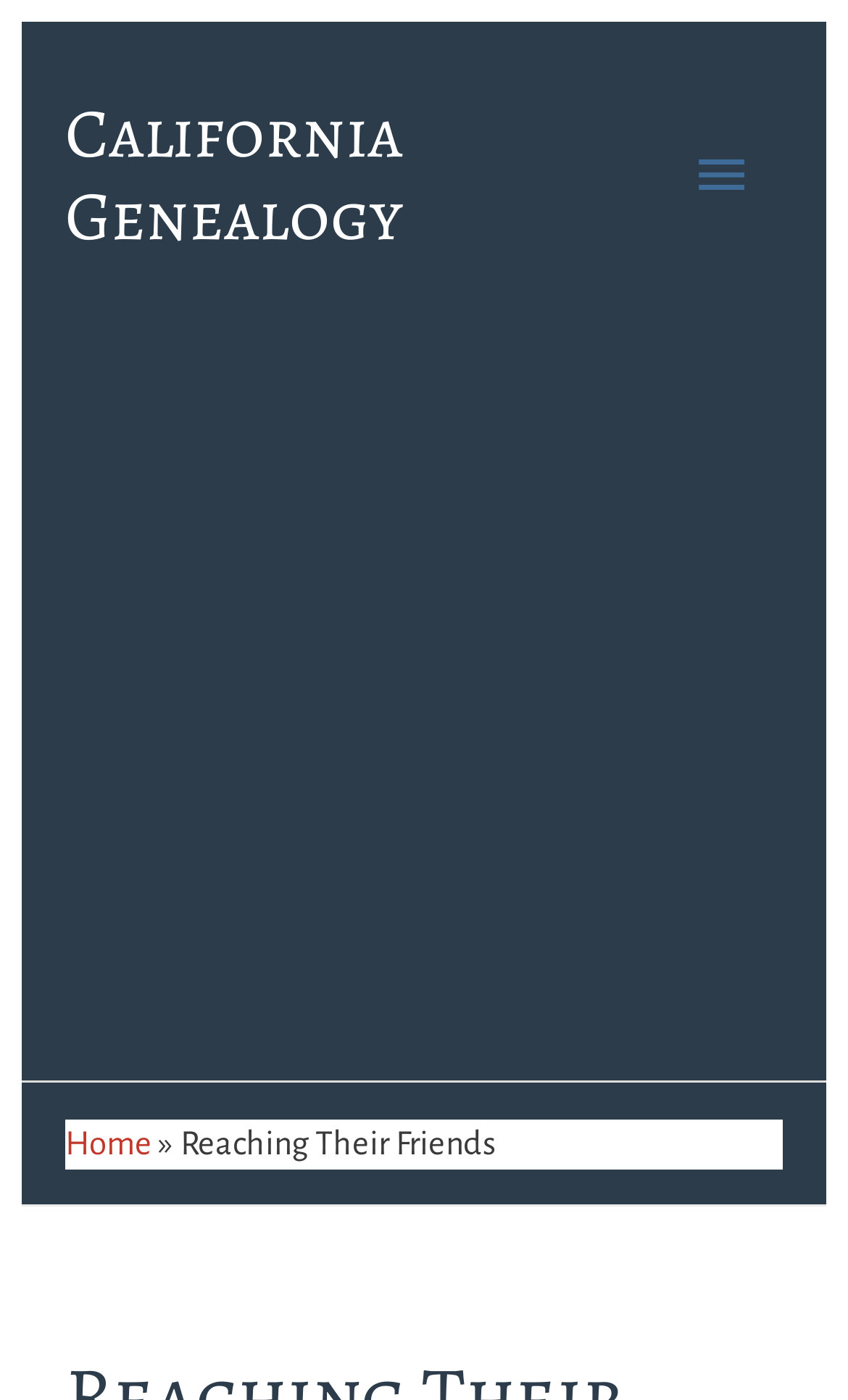Offer an in-depth caption of the entire webpage.

The webpage is titled "Reaching Their Friends - California Genealogy". At the top left, there is a "Skip to content" link. To the right of it, a "California Genealogy" link is positioned. Below these links, a "Main Menu" button is located, which is not expanded. 

On the majority of the page, an advertisement is displayed, taking up most of the space. 

At the bottom of the page, a navigation section labeled "breadcrumbs" is present. Within this section, a "Home" link is situated on the left, followed by a "»" symbol, and then the text "Reaching Their Friends" is displayed.